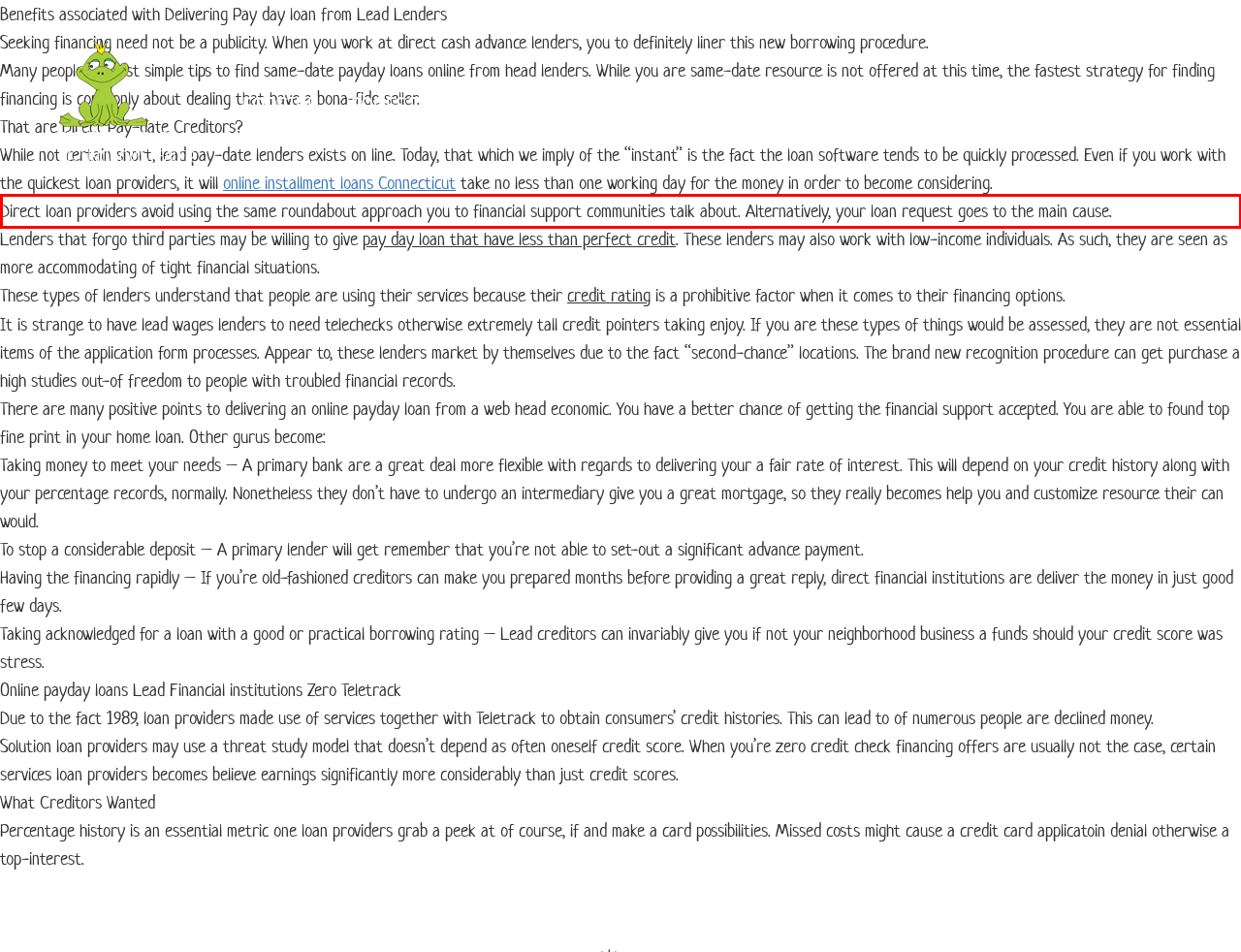Analyze the red bounding box in the provided webpage screenshot and generate the text content contained within.

Direct loan providers avoid using the same roundabout approach you to financial support communities talk about. Alternatively, your loan request goes to the main cause.